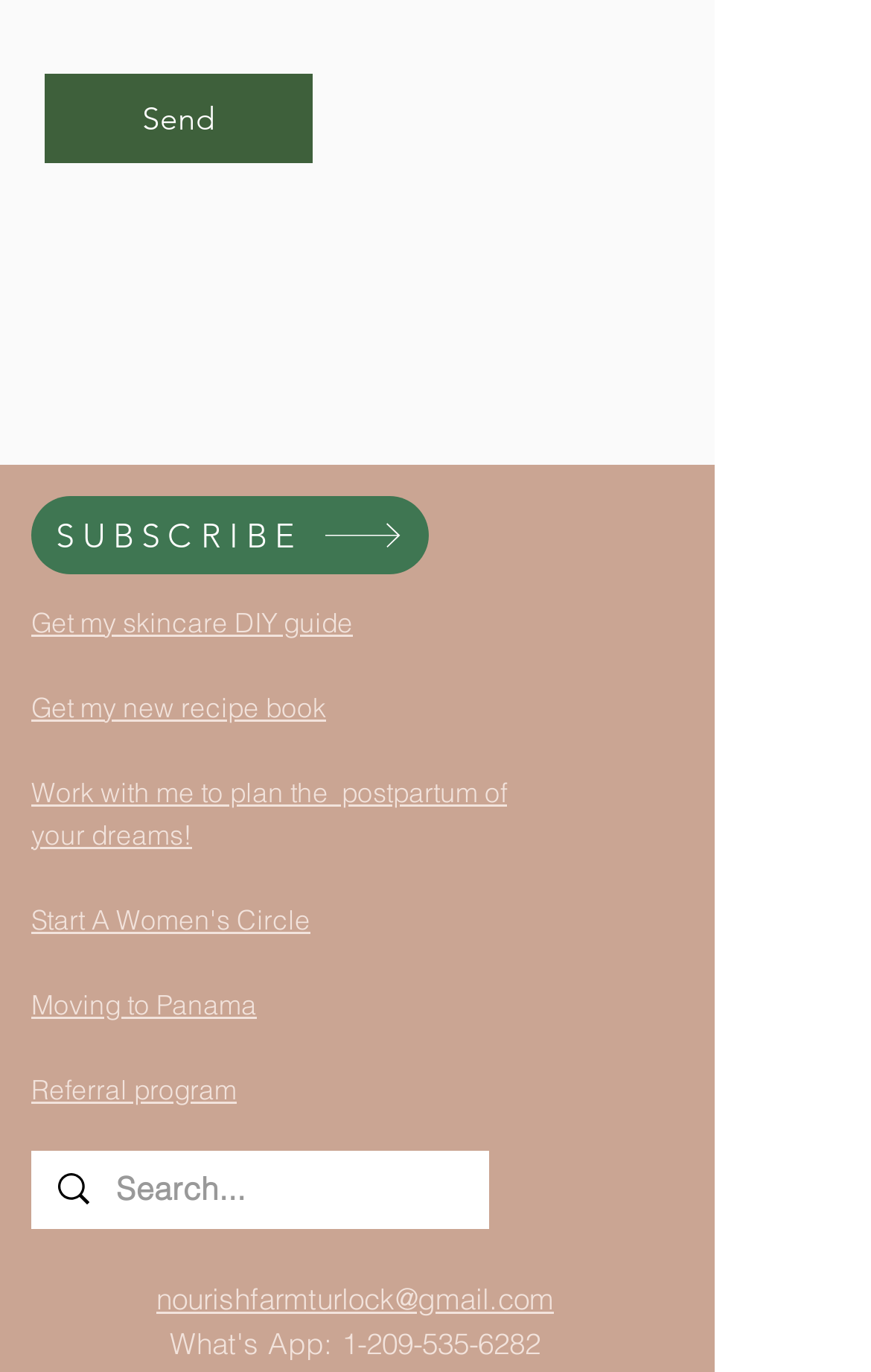How many social media platforms are linked?
Please give a detailed and elaborate explanation in response to the question.

There is only one social media platform linked, which is Instagram, represented by the 'Instagram - Grey Circle' link in the 'Social Bar' section.